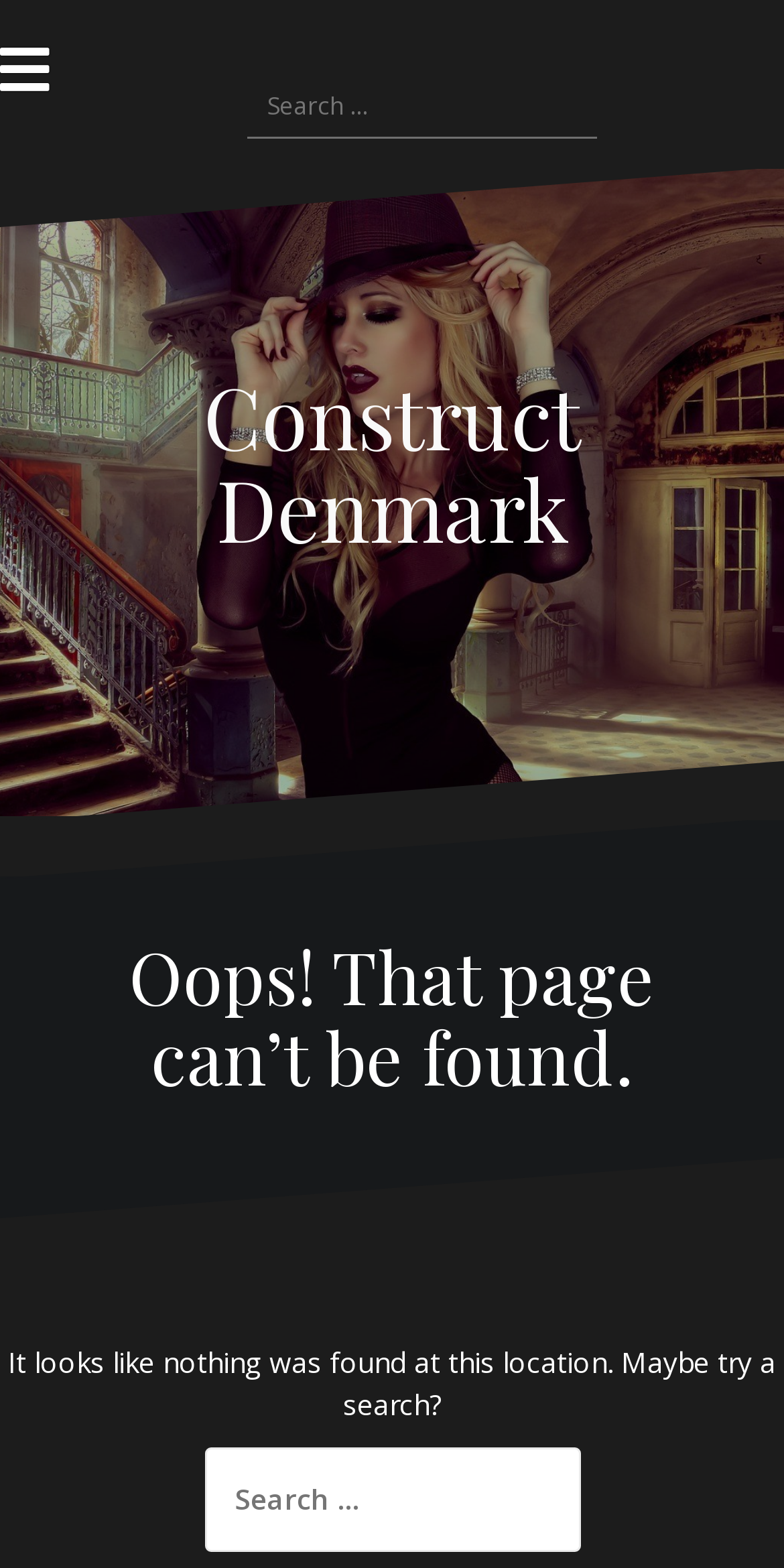From the webpage screenshot, predict the bounding box coordinates (top-left x, top-left y, bottom-right x, bottom-right y) for the UI element described here: Construct Denmark

[0.259, 0.23, 0.741, 0.361]